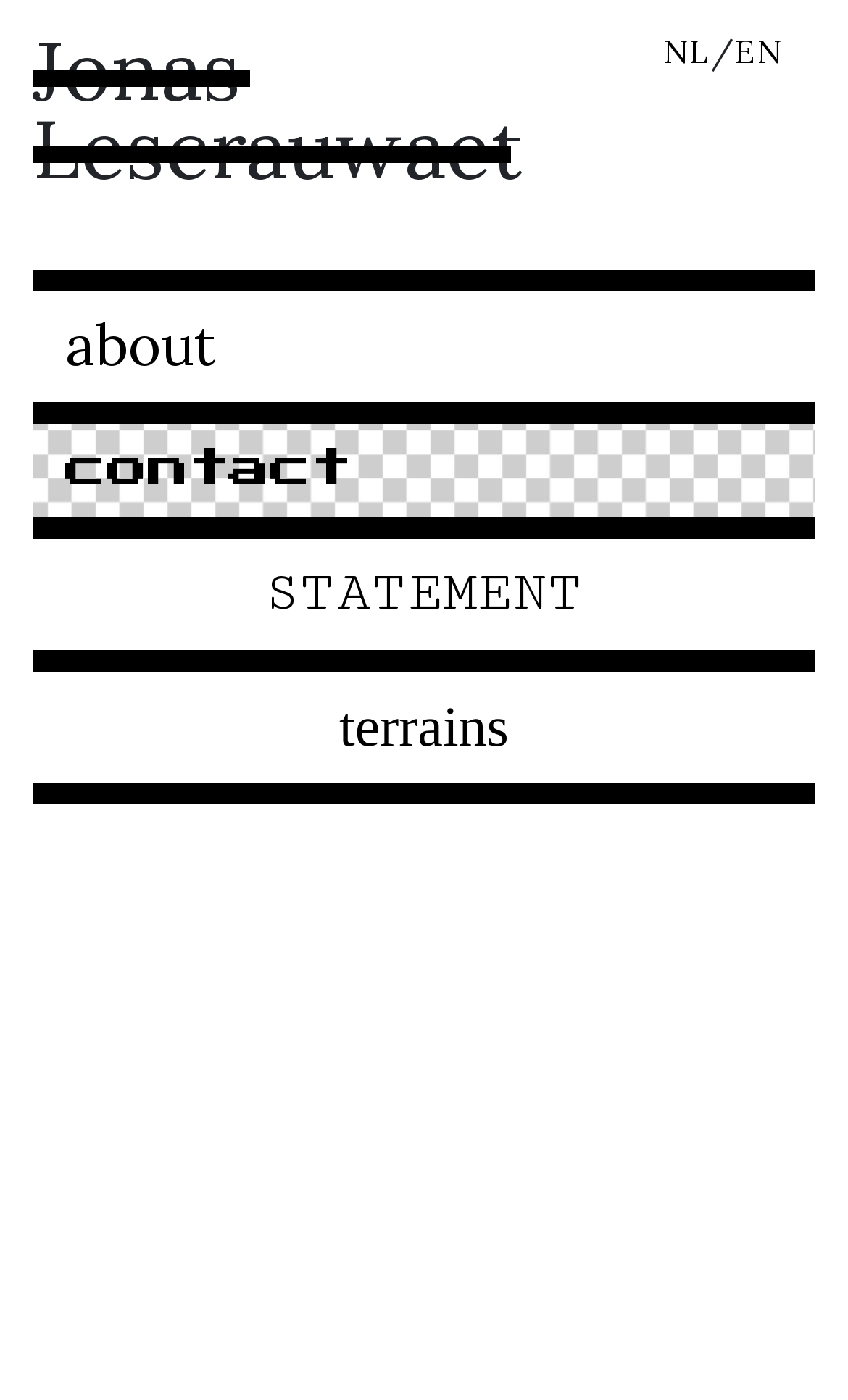Provide a one-word or brief phrase answer to the question:
Are all tabs selected by default on this webpage?

No